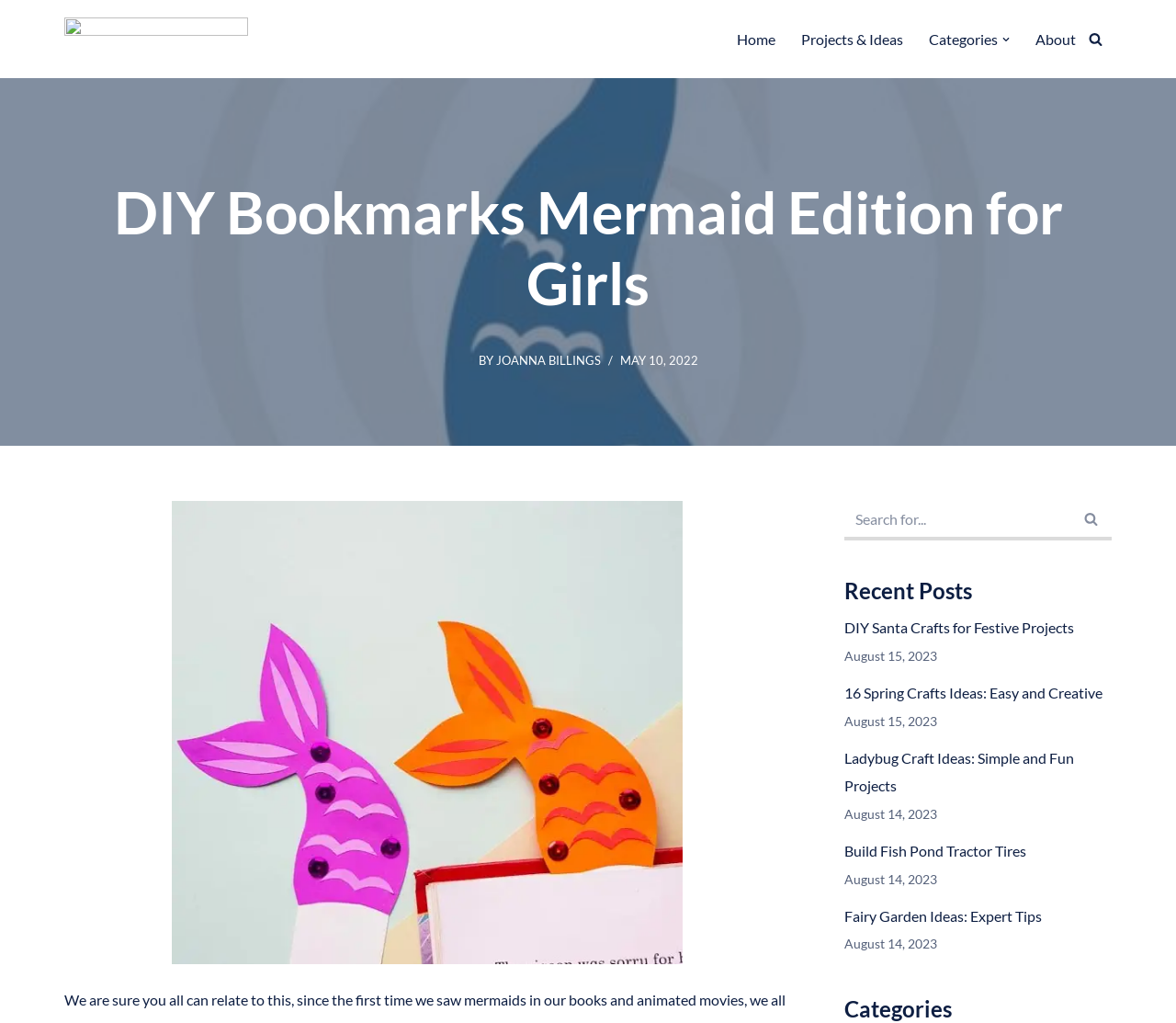Provide an in-depth caption for the contents of the webpage.

This webpage is about DIY crafts, specifically featuring a mermaid-themed bookmark project for girls. At the top, there is a navigation menu with links to the home page, projects and ideas, categories, and about sections. Below the navigation menu, there is a heading that reads "DIY Bookmarks Mermaid Edition for Girls". 

To the right of the heading, there is a byline that reads "BY JOANNA BILLINGS" along with a timestamp "MAY 10, 2022". Below the byline, there is a large figure that takes up most of the page, showcasing the DIY bookmark project. 

On the right side of the page, there is a search bar with a search button and a magnifying glass icon. Below the search bar, there is a section labeled "Recent Posts" that lists several article titles with their corresponding dates, including "DIY Santa Crafts for Festive Projects", "16 Spring Crafts Ideas: Easy and Creative", "Ladybug Craft Ideas: Simple and Fun Projects", "Build Fish Pond Tractor Tires", and "Fairy Garden Ideas: Expert Tips".